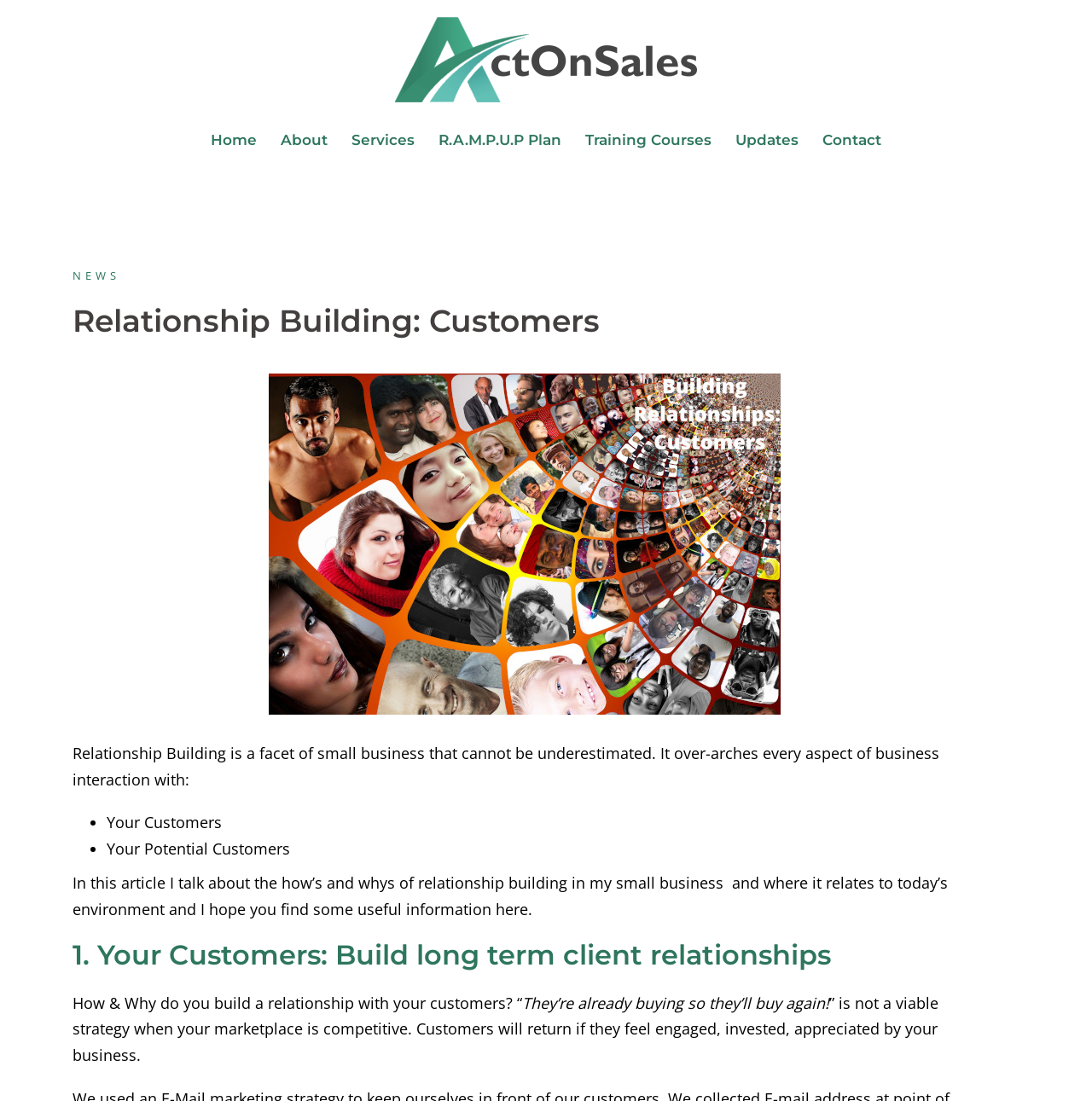What is the purpose of building relationships with customers?
Please provide a single word or phrase in response based on the screenshot.

To make them return